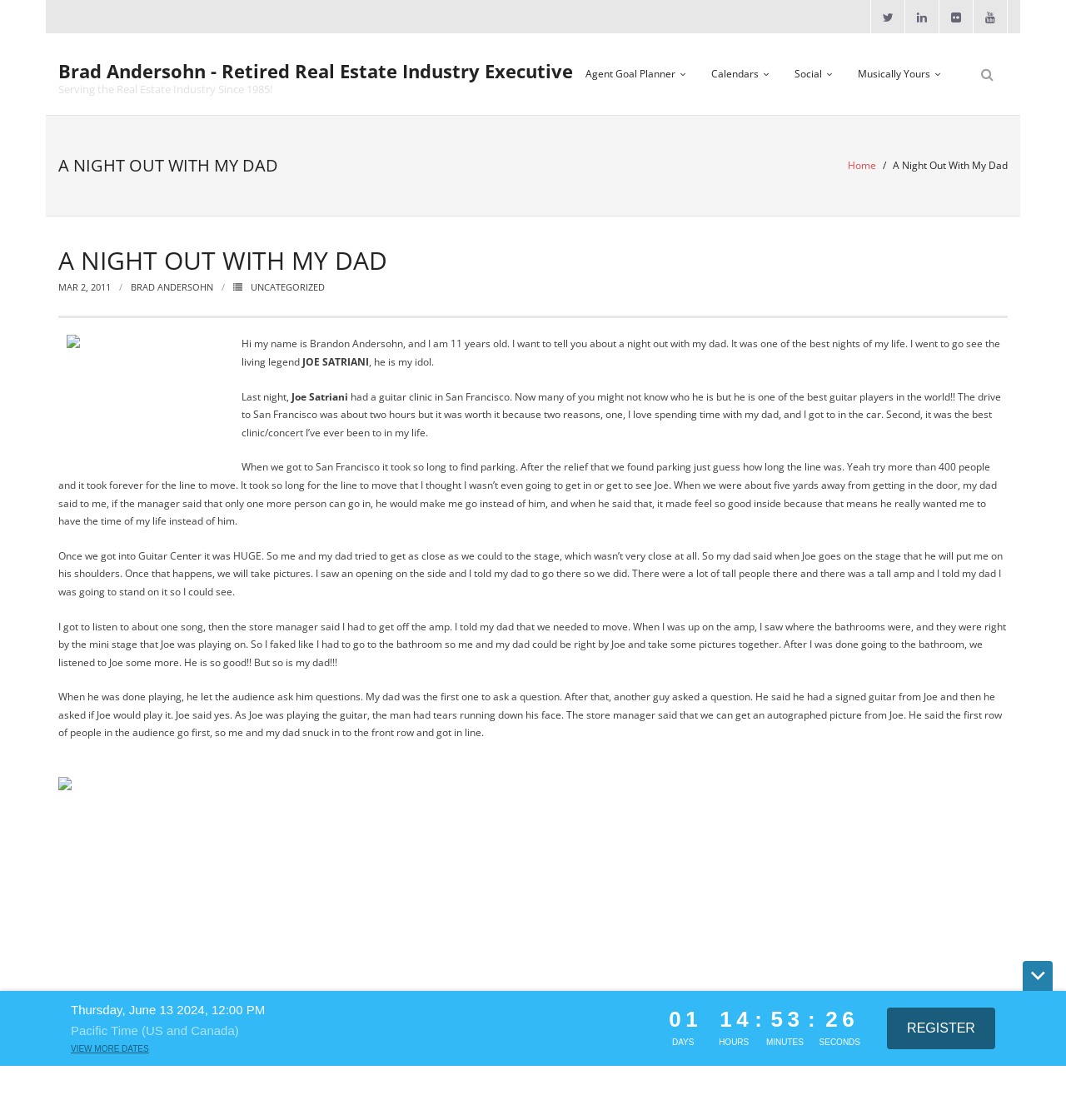Please give a concise answer to this question using a single word or phrase: 
What is the name of the guitar legend mentioned in the blog post?

Joe Satriani